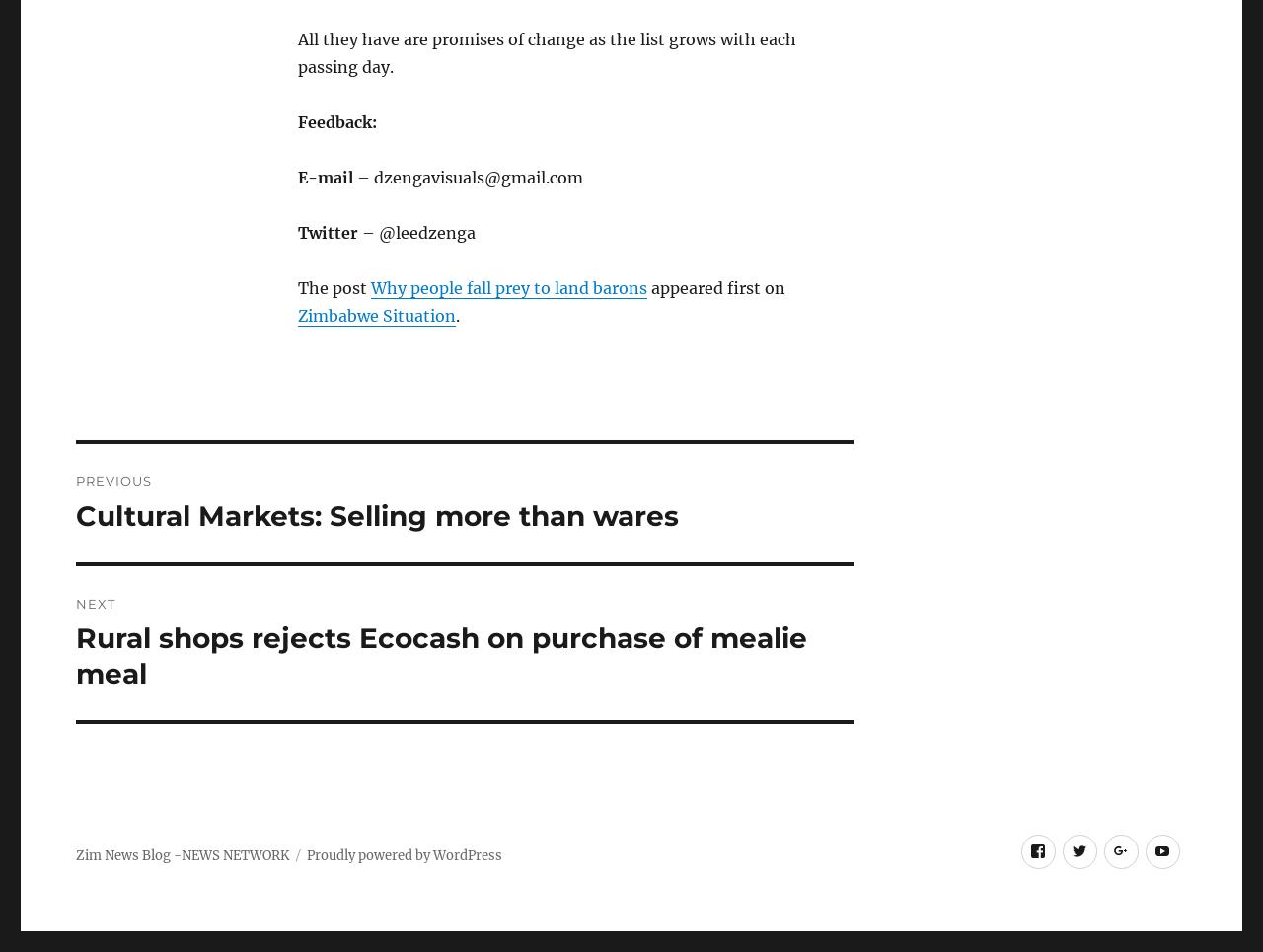Determine the bounding box coordinates for the area that needs to be clicked to fulfill this task: "Visit the 'Zimbabwe Situation' website". The coordinates must be given as four float numbers between 0 and 1, i.e., [left, top, right, bottom].

[0.236, 0.322, 0.361, 0.342]